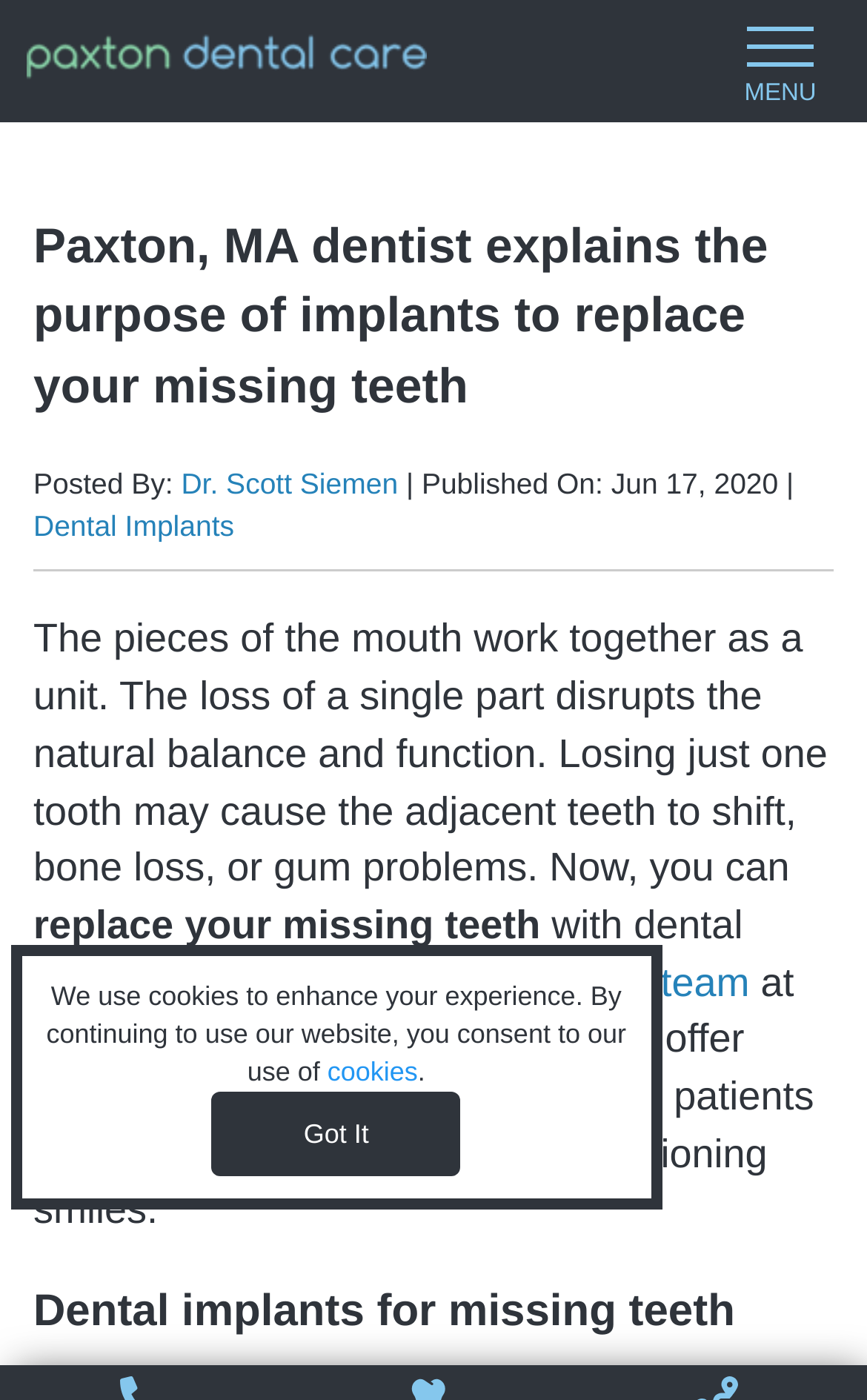Create a detailed narrative of the webpage’s visual and textual elements.

The webpage is about Dr. Siemen of Paxton Dental Care in MA, a dental implant expert. At the top left, there is a link to "Paxton Dental Care" accompanied by an image with the same name. On the top right, there is a link to "MENU". 

Below the top section, there is a heading that explains the purpose of implants to replace missing teeth. Underneath, there is information about the author, Dr. Scott Siemen, and the publication date, June 17, 2020. 

A link to "Dental Implants" is located on the left side, followed by a paragraph of text that describes the consequences of losing a single tooth and how dental implants can replace missing teeth. The text is divided into three sections, with the middle section highlighting the phrase "replace your missing teeth" and the last section mentioning Dr. Scott Siemen and his team at Paxton Dental Care in Paxton, MA.

Further down, there is another heading titled "Dental implants for missing teeth", which is likely a subheading or a section title. 

At the bottom of the page, there is a notification about the use of cookies, with a link to learn more about cookies and a "Got It" button to acknowledge the notification.